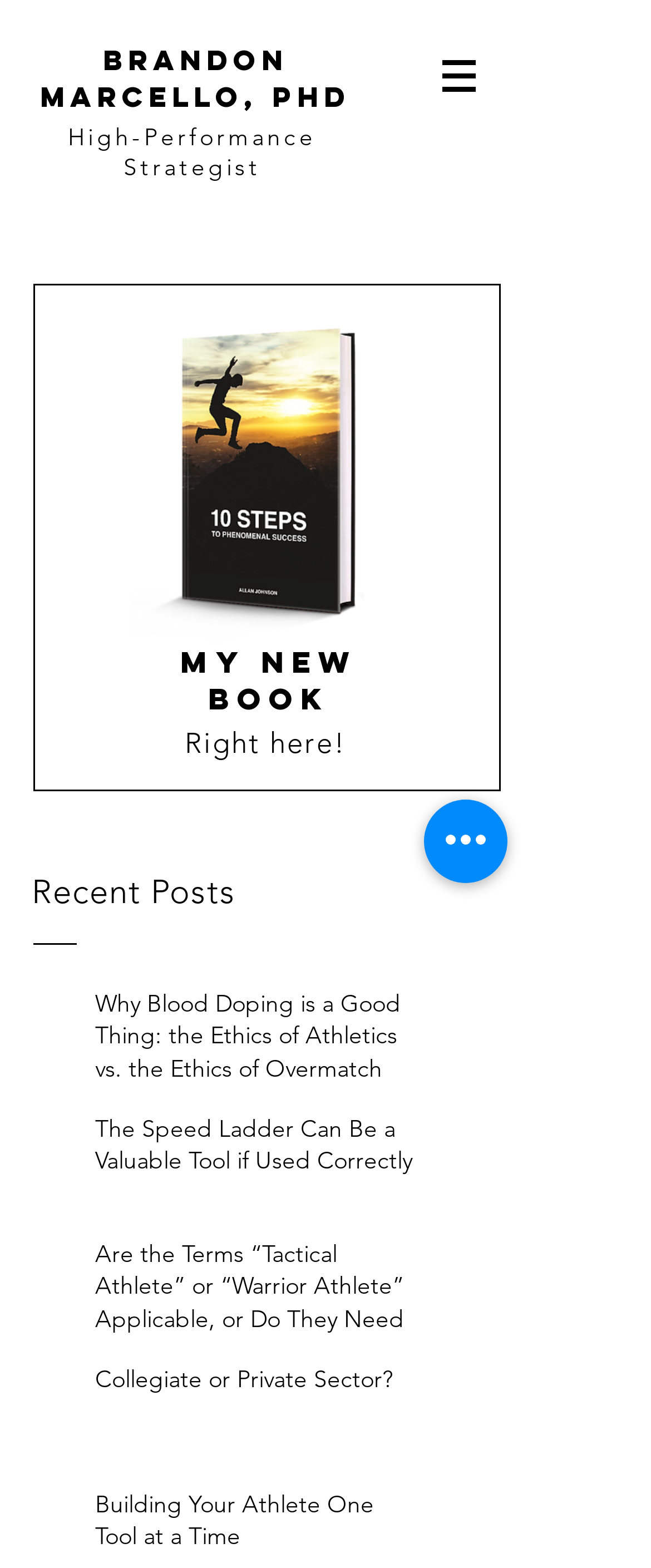Identify and extract the main heading of the webpage.

BRANDON MARCELLO, PhD